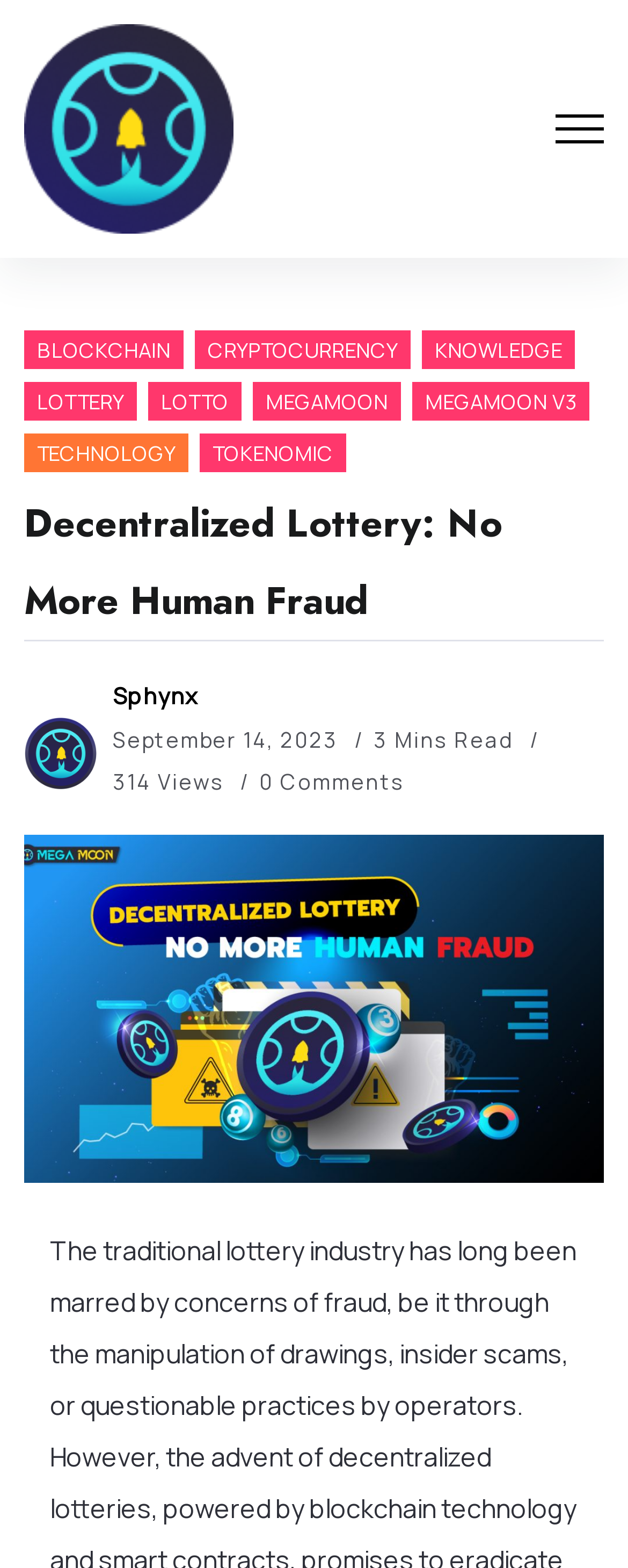Please reply to the following question with a single word or a short phrase:
What is the name of the decentralized lottery platform?

Megamoon